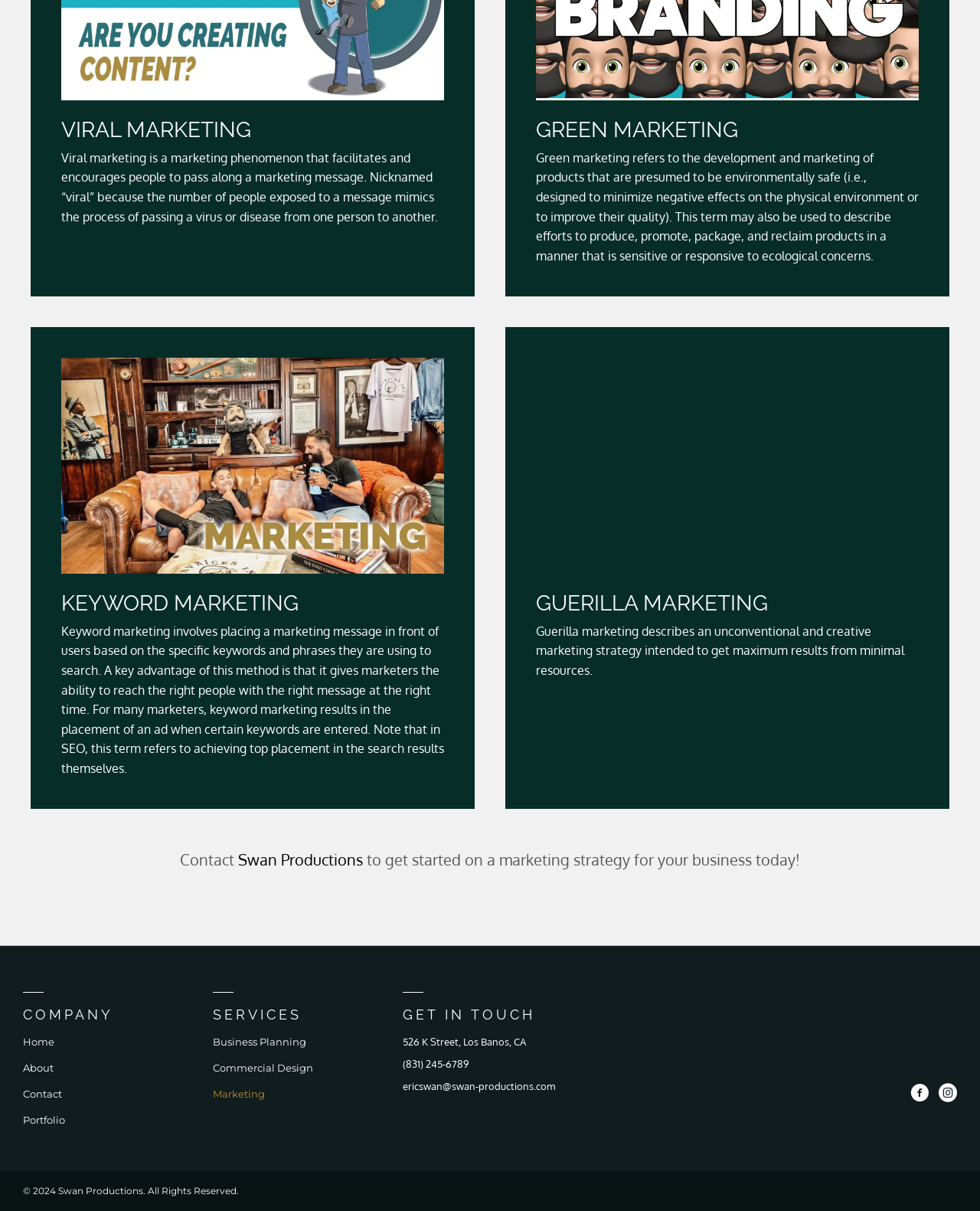Identify the bounding box coordinates for the region of the element that should be clicked to carry out the instruction: "Click on 'About'". The bounding box coordinates should be four float numbers between 0 and 1, i.e., [left, top, right, bottom].

[0.016, 0.872, 0.209, 0.893]